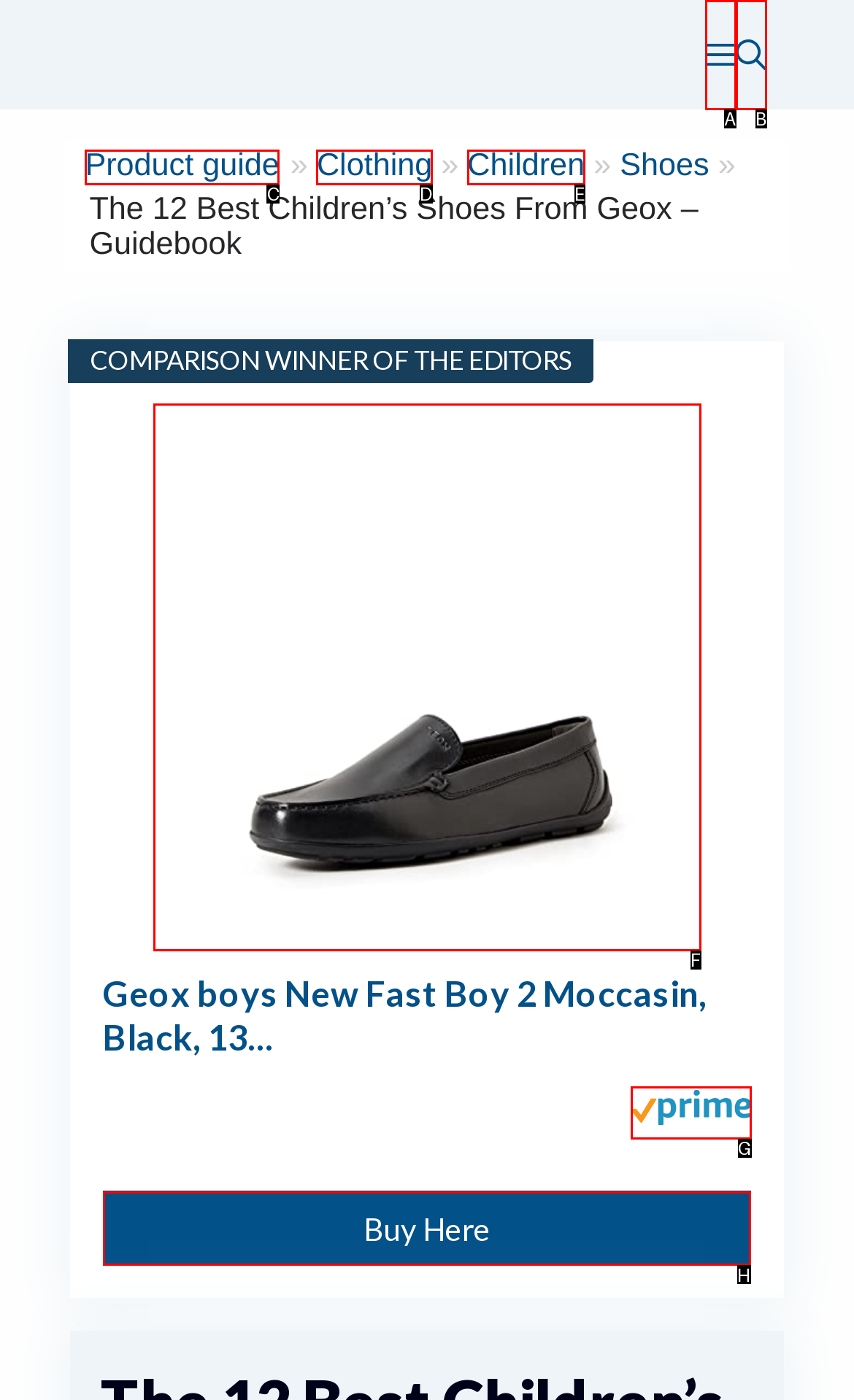Select the letter of the UI element you need to click to complete this task: Buy the 'Geox boys New Fast Boy 2 Moccasin' shoes.

H